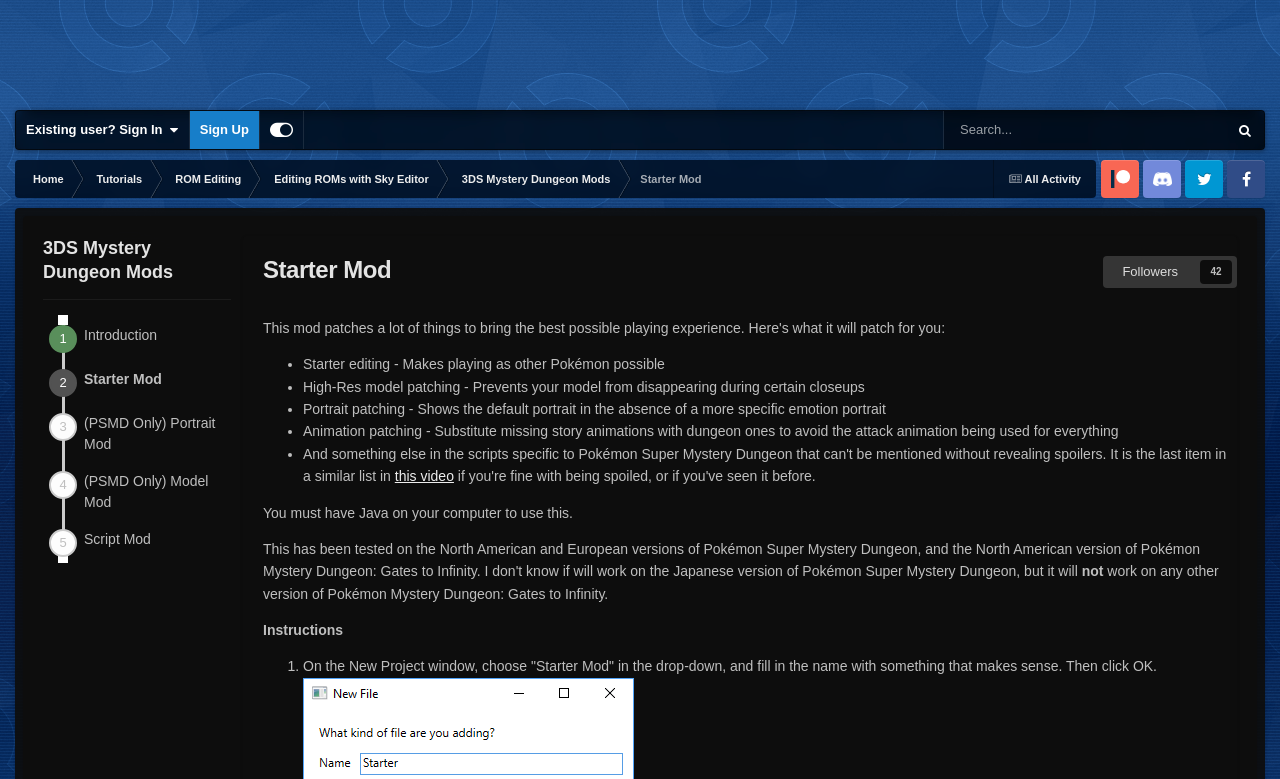What is the username of the user who posted the message?
From the image, respond with a single word or phrase.

bendy3756